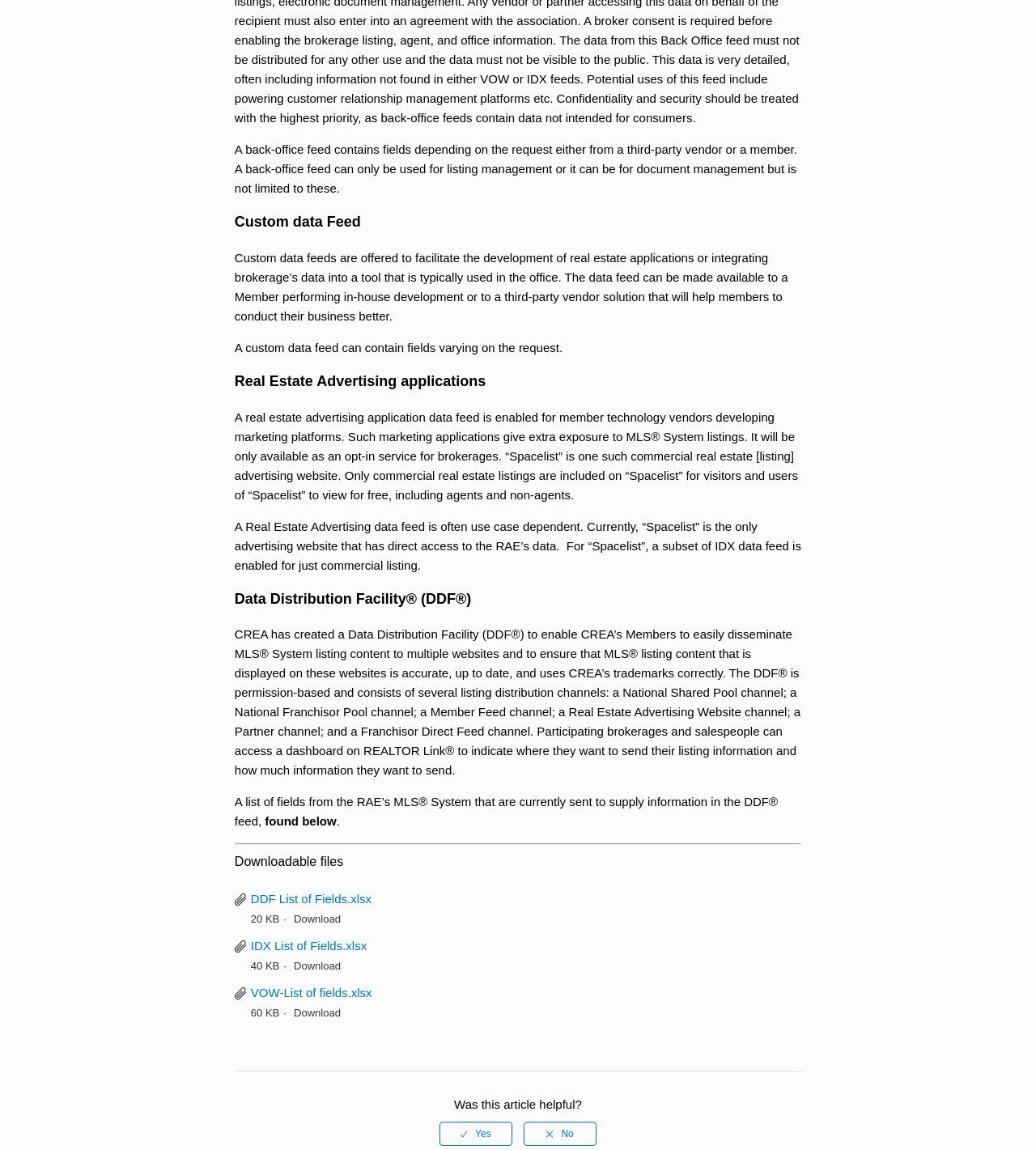Determine the bounding box coordinates for the clickable element required to fulfill the instruction: "Download IDX List of Fields.xlsx". Provide the coordinates as four float numbers between 0 and 1, i.e., [left, top, right, bottom].

[0.242, 0.816, 0.354, 0.828]